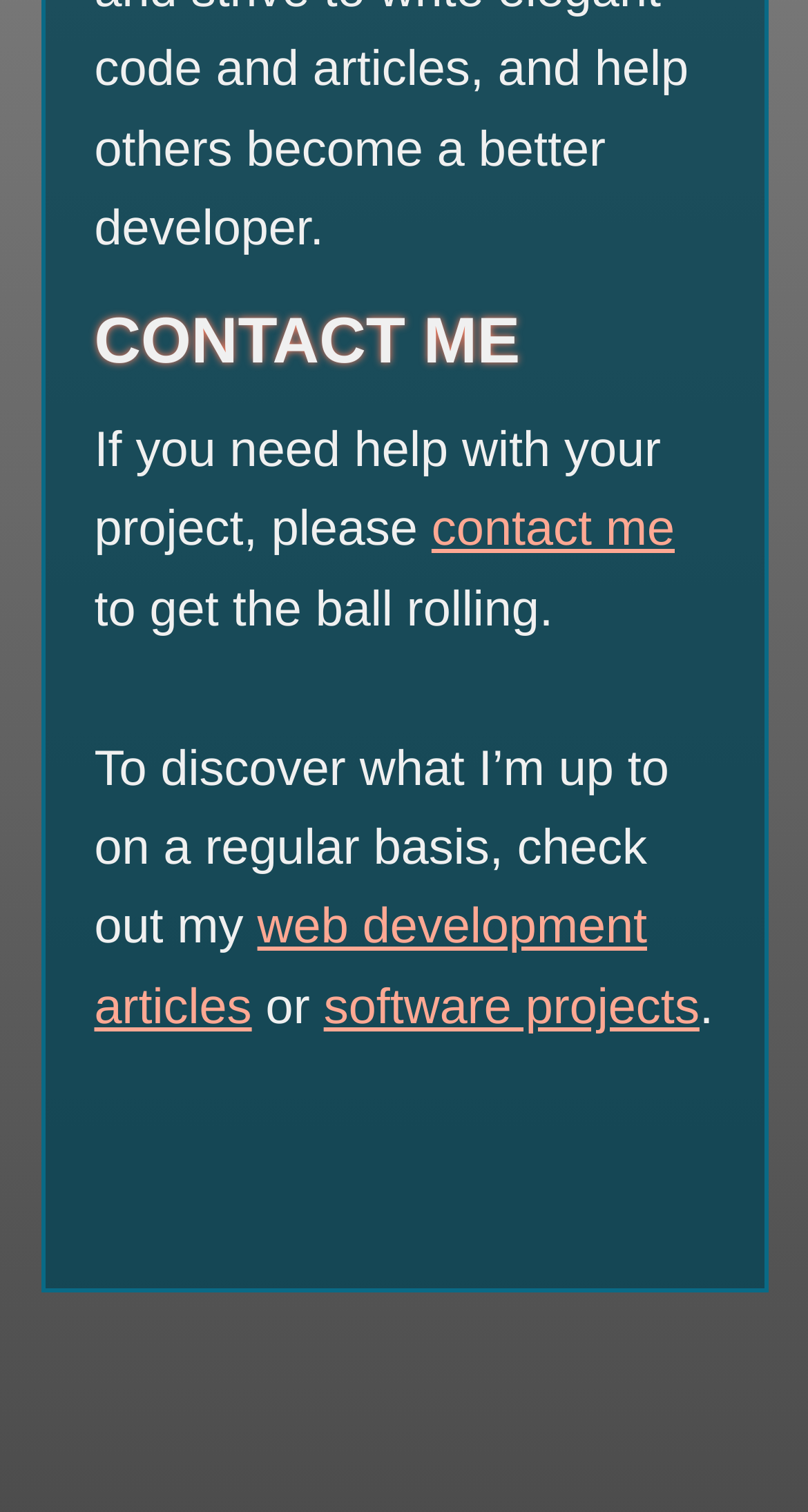Answer the following in one word or a short phrase: 
What is the purpose of the contact link?

To get help with a project